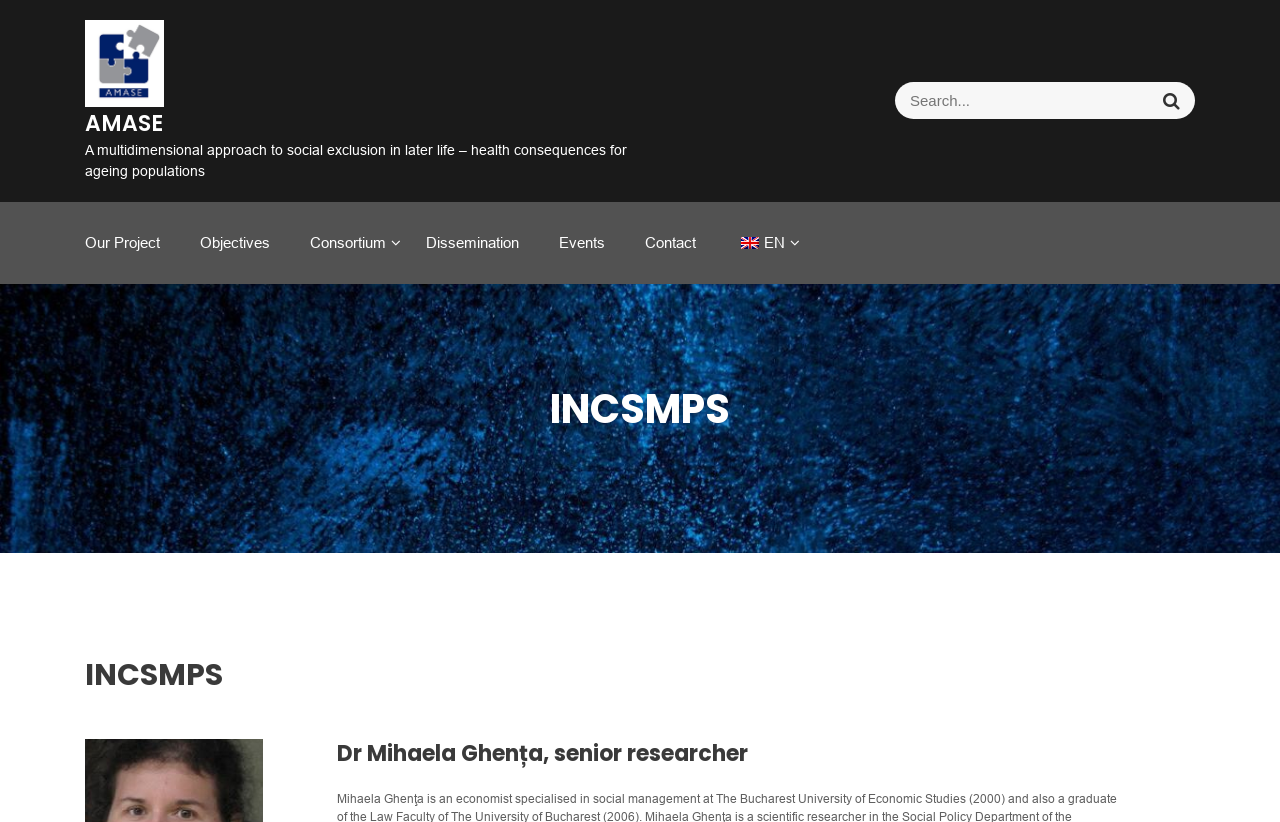Show me the bounding box coordinates of the clickable region to achieve the task as per the instruction: "Click on 'Form an LLC'".

None